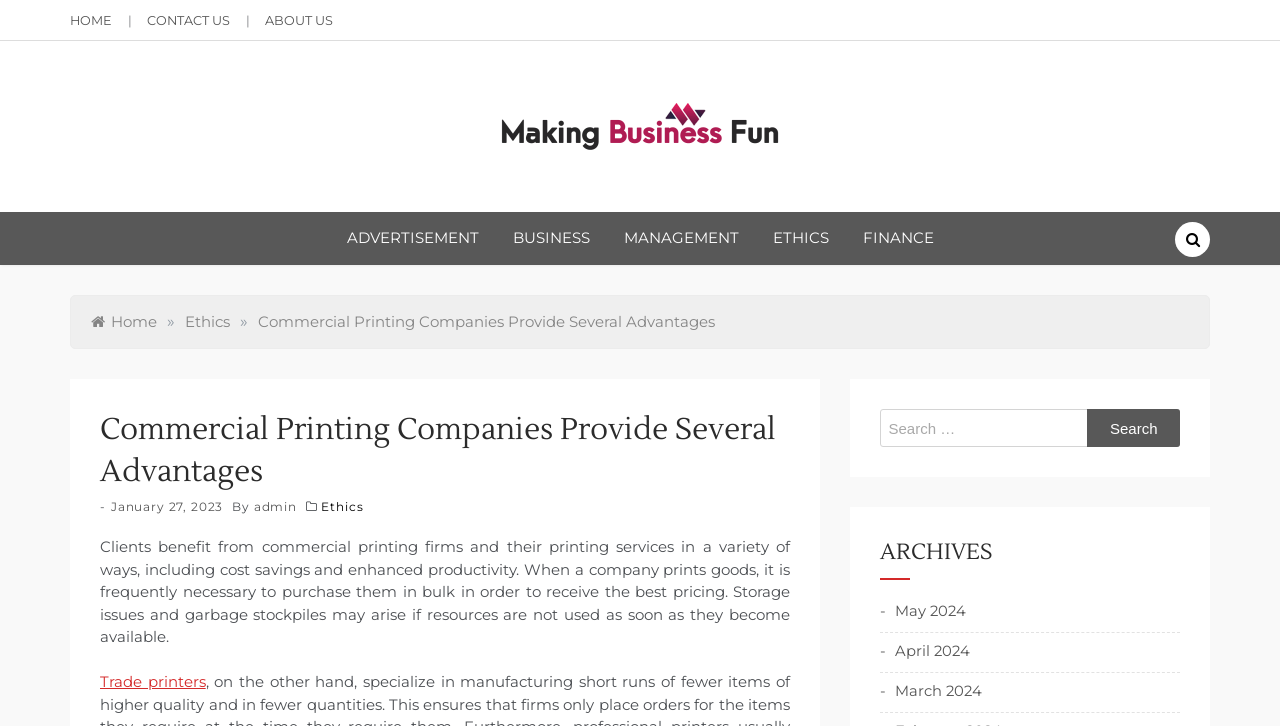Carefully examine the image and provide an in-depth answer to the question: What is the purpose of the search box?

I inferred this answer by looking at the search box element with the static text 'Search for:' and the button element with the text 'Search', which suggests that the purpose of the search box is to search the website.